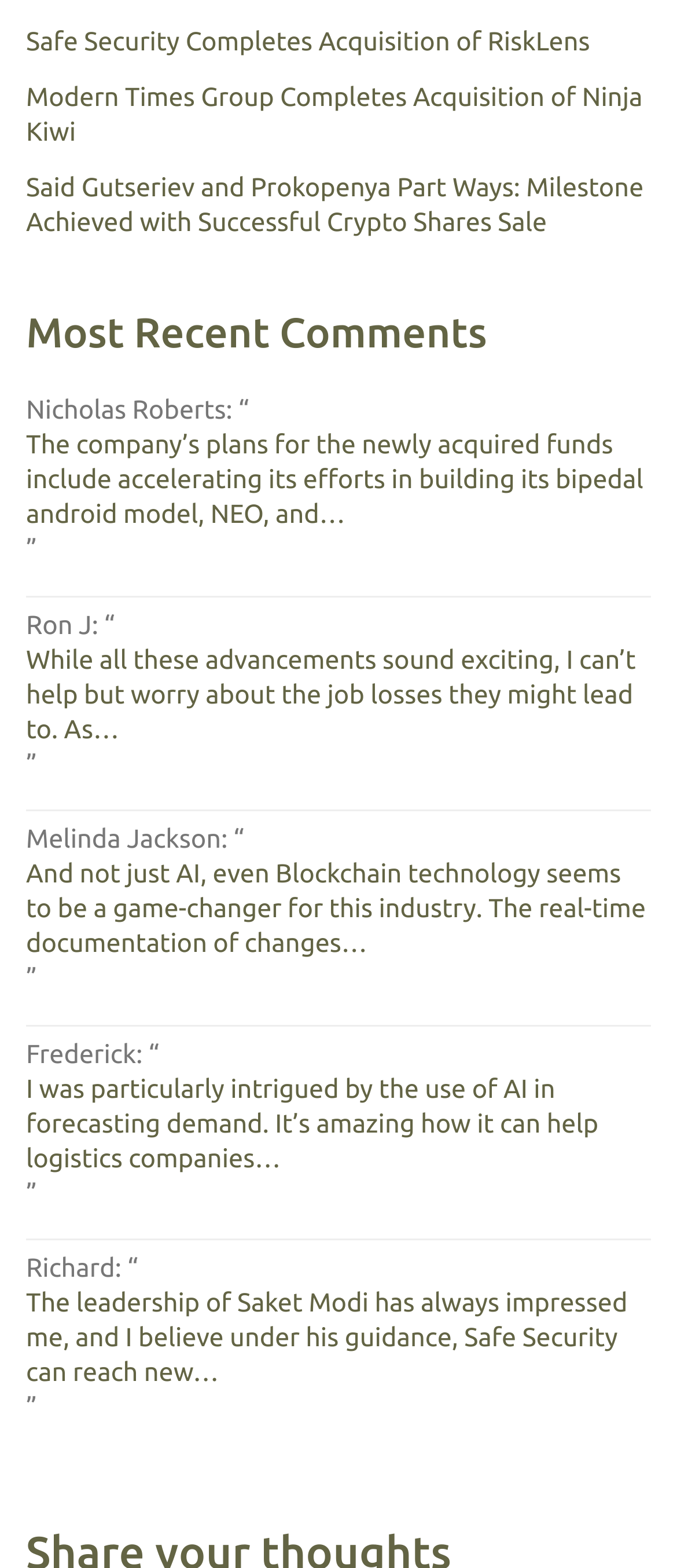Find the bounding box coordinates of the clickable area required to complete the following action: "Read about Safe Security Completes Acquisition of RiskLens".

[0.038, 0.016, 0.871, 0.038]